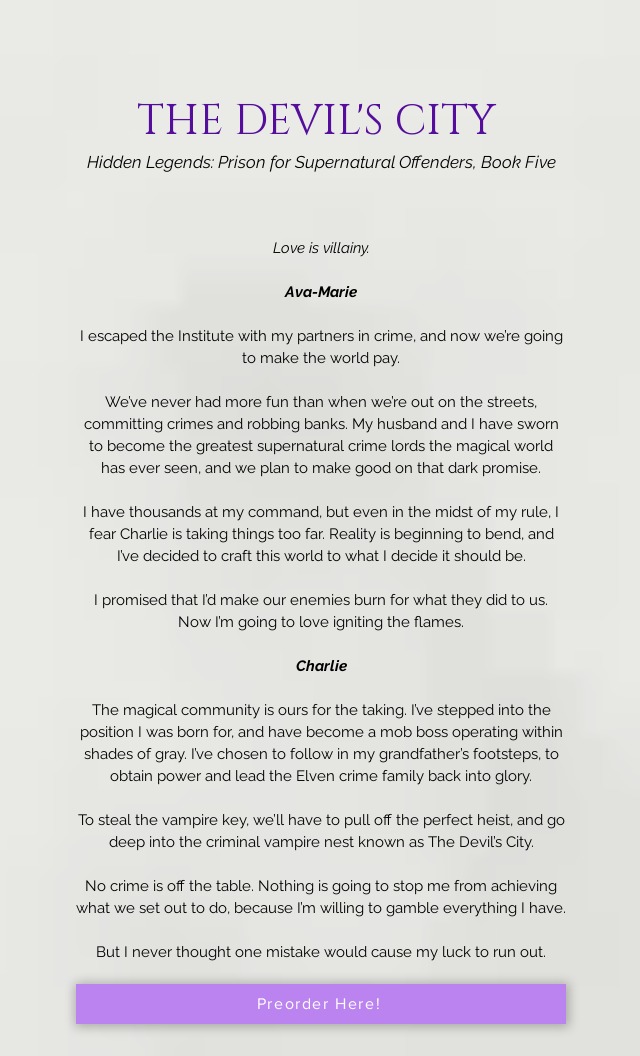Offer an in-depth caption that covers the entire scene depicted in the image.

The image features the captivating cover of "The Devil's City," the fifth book in the series "Hidden Legends: Prison for Supernatural Offenders." Bold purple typography dominates the top, accentuating the title and the intriguing subtitle: "Love is villainy." 

The narrative unfolds through the perspectives of two central characters, Ava-Marie and Charlie, whose stories promise thrilling supernatural escapades and moral complexities. Ava-Marie reflects on her escape from the Institute, sharing her ambition to become a feared crime lord alongside her husband, while grappling with the unpredictable consequences of her partner Charlie's ambitions. 

The text invites readers into a world where crime is a game and danger lurks at every corner, building anticipation for their heist to steal the vampire key deep within the ominous realm of The Devil's City. A prominent call to action at the bottom reads "Preorder Here!" urging fans to secure their copy of this darkly enchanting tale.